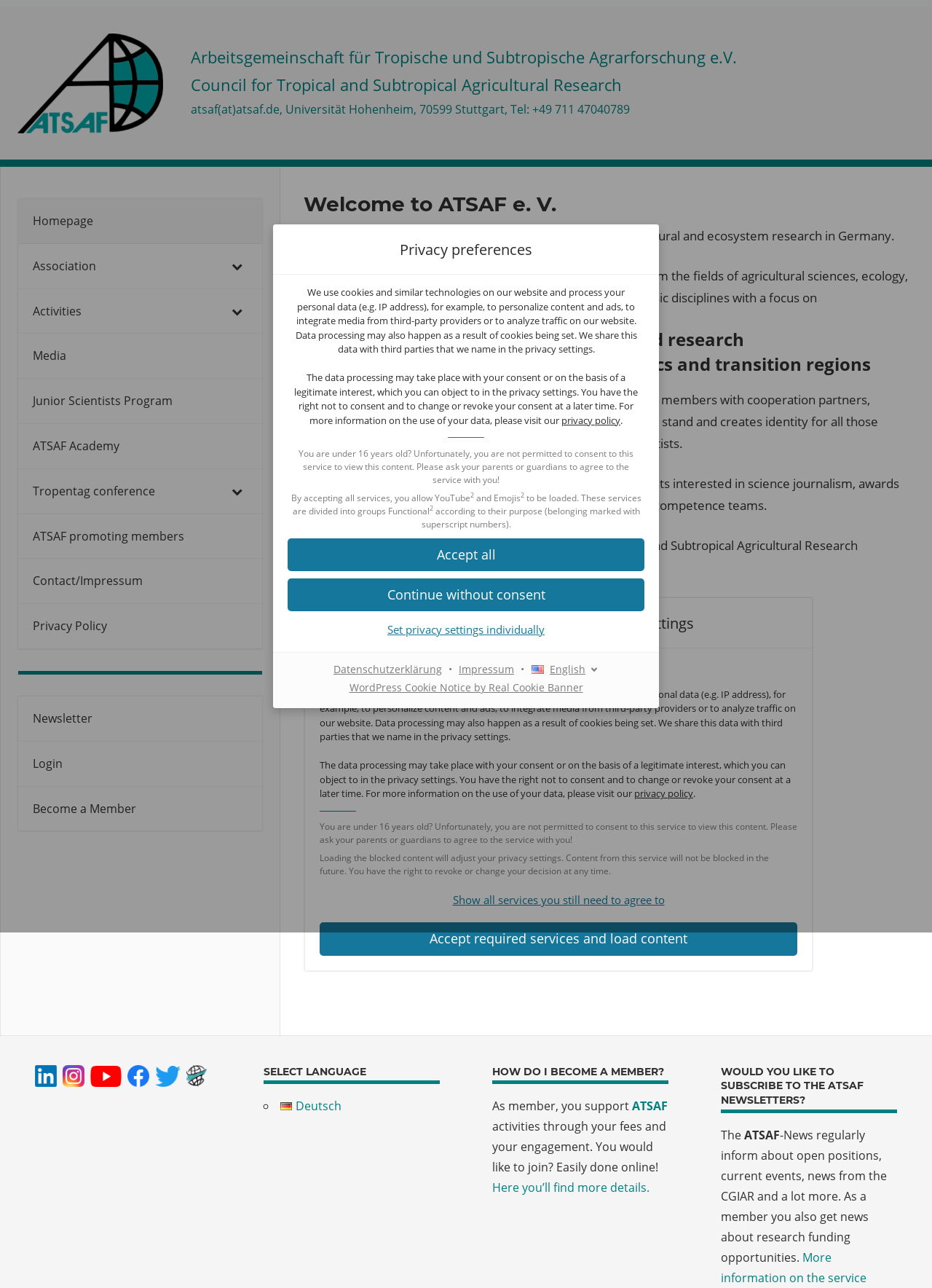Highlight the bounding box coordinates of the region I should click on to meet the following instruction: "Visit Impressum".

[0.488, 0.514, 0.555, 0.525]